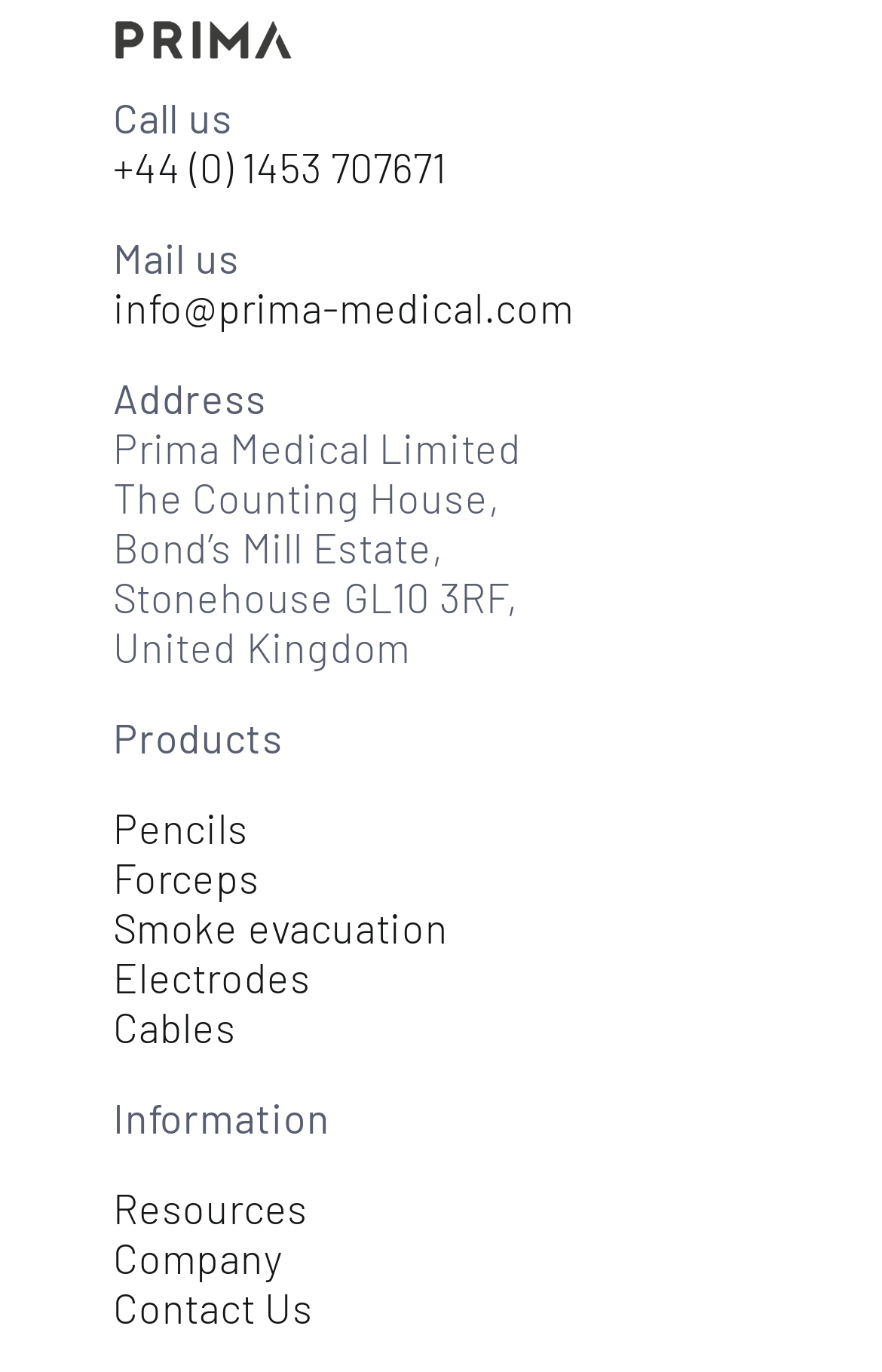Please locate the clickable area by providing the bounding box coordinates to follow this instruction: "Click the Prima Medical Logo".

[0.128, 0.008, 0.333, 0.044]